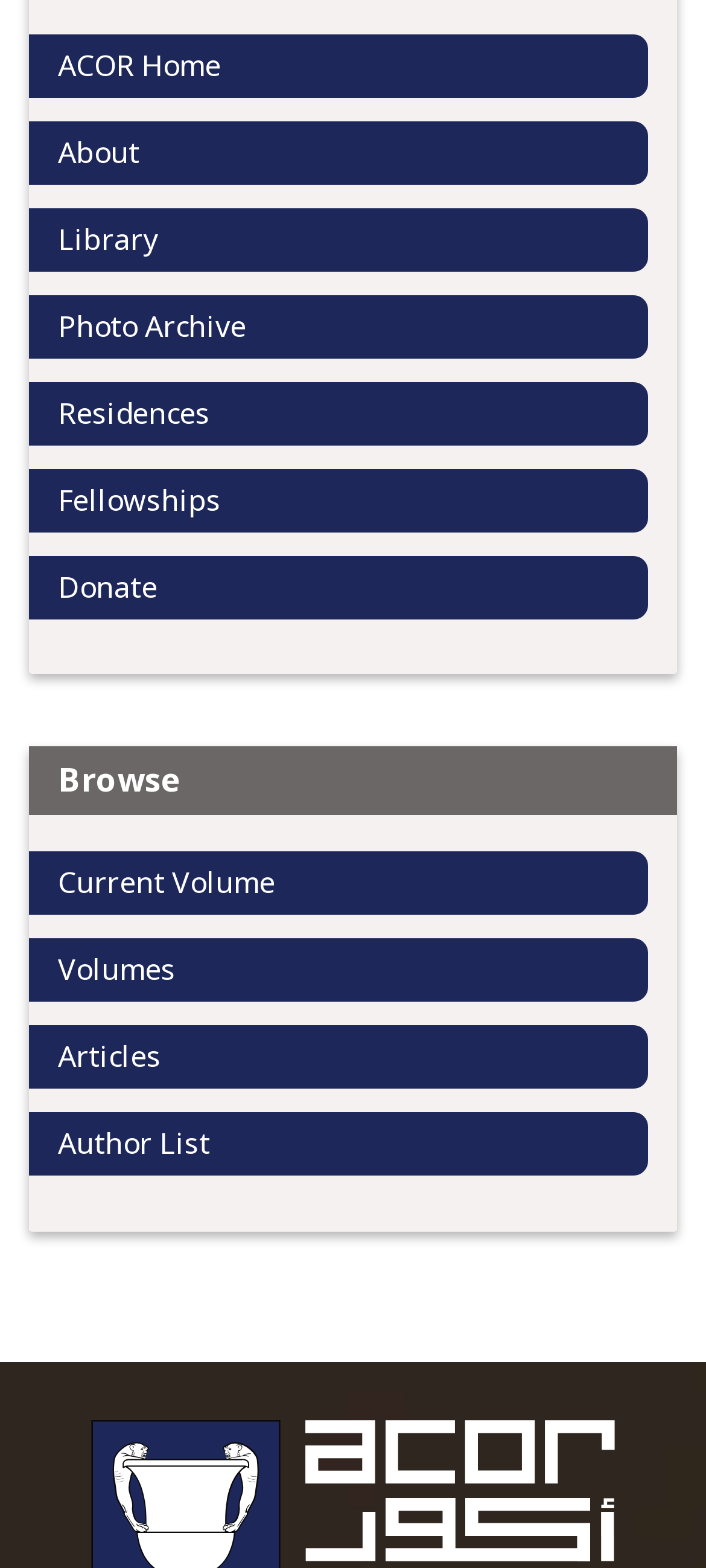How many sections are in the top navigation bar?
Analyze the screenshot and provide a detailed answer to the question.

I observed the top navigation bar and found two sections: the first section contains links 'ACOR Home', 'About', 'Library', 'Photo Archive', 'Residences', 'Fellowships', and 'Donate', and the second section is the 'Browse' section. There are 2 sections in total.